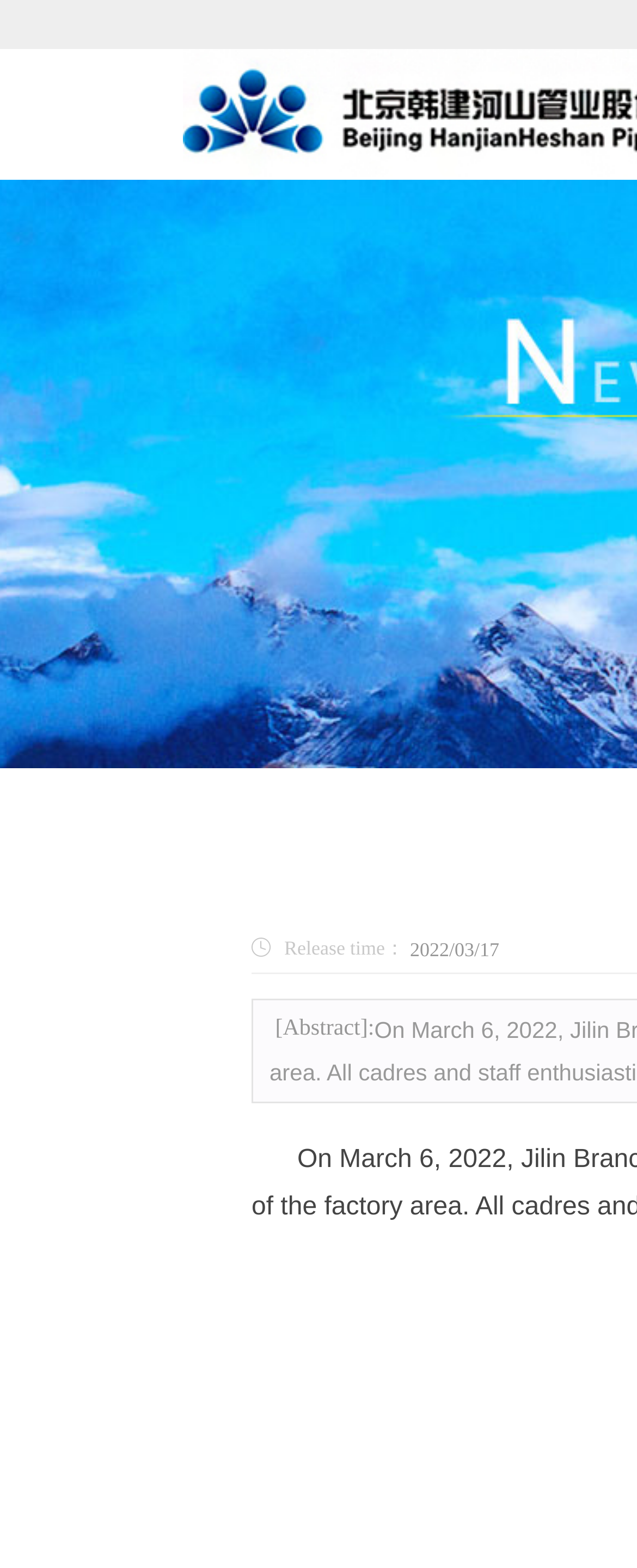Determine the title of the webpage and give its text content.

 Jilin Branch Holds Spring Badminton Competition